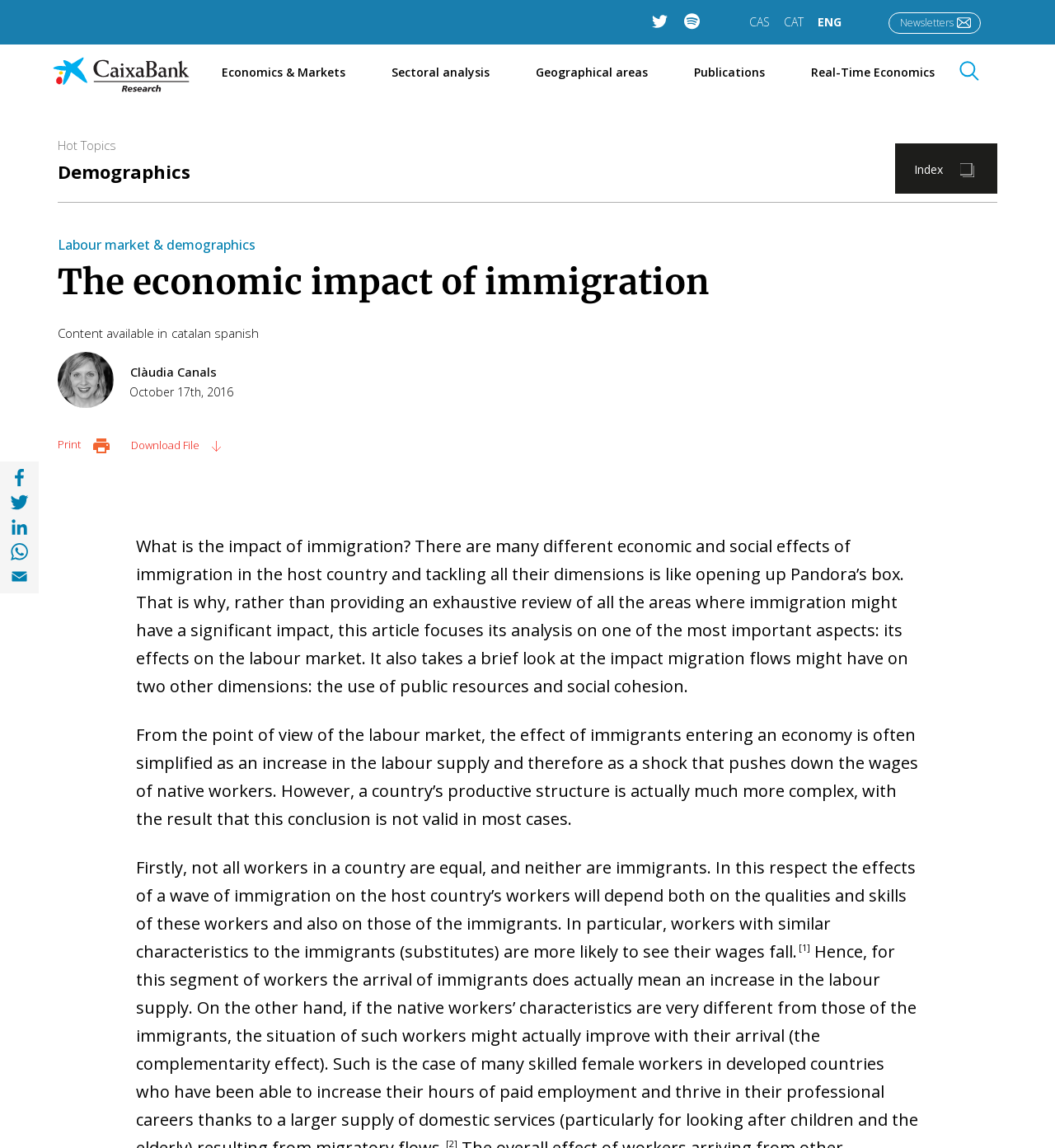Using the provided description: "Economics & Markets", find the bounding box coordinates of the corresponding UI element. The output should be four float numbers between 0 and 1, in the format [left, top, right, bottom].

[0.21, 0.056, 0.327, 0.09]